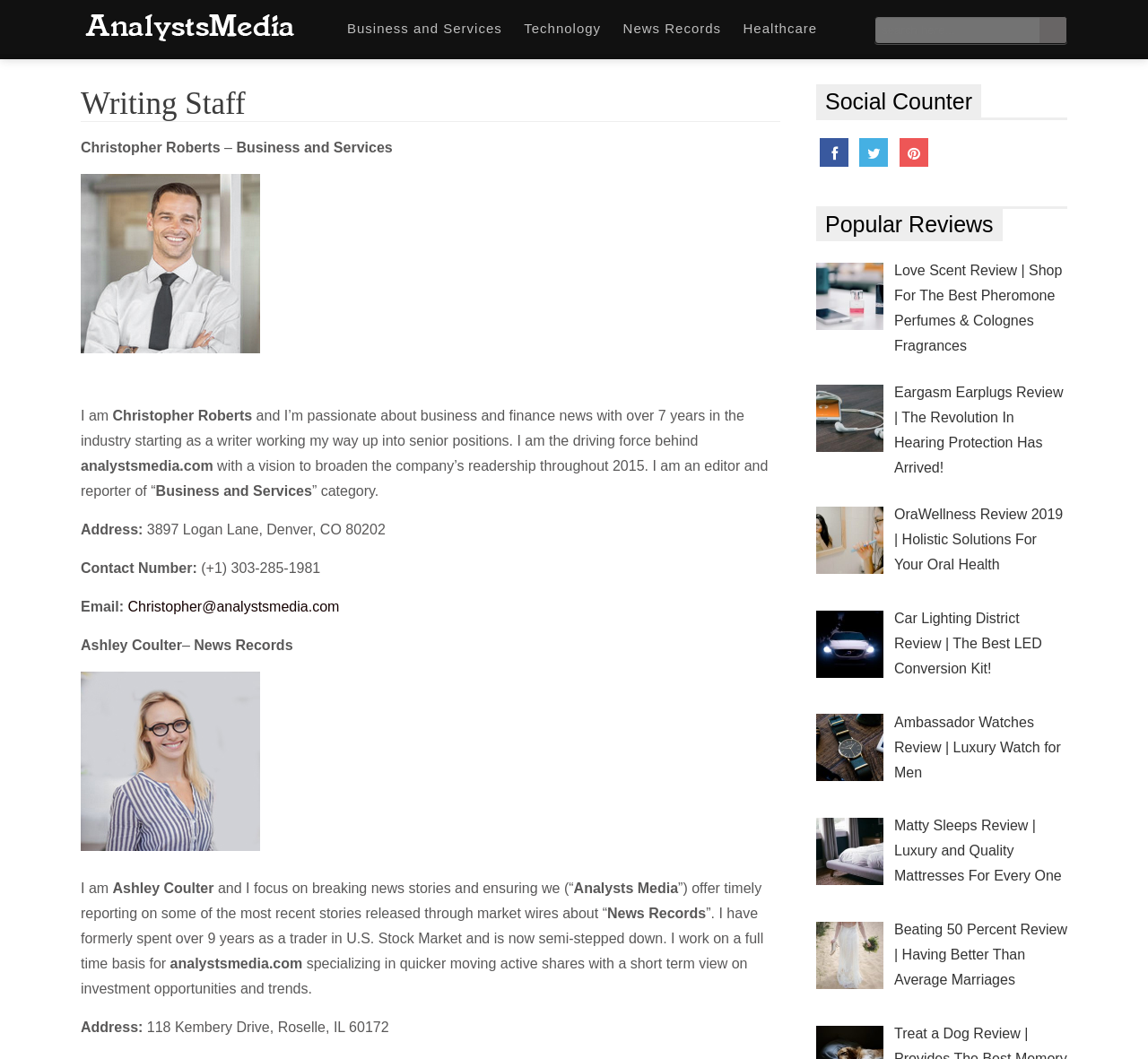Find the bounding box coordinates of the clickable region needed to perform the following instruction: "search here". The coordinates should be provided as four float numbers between 0 and 1, i.e., [left, top, right, bottom].

[0.762, 0.016, 0.905, 0.041]